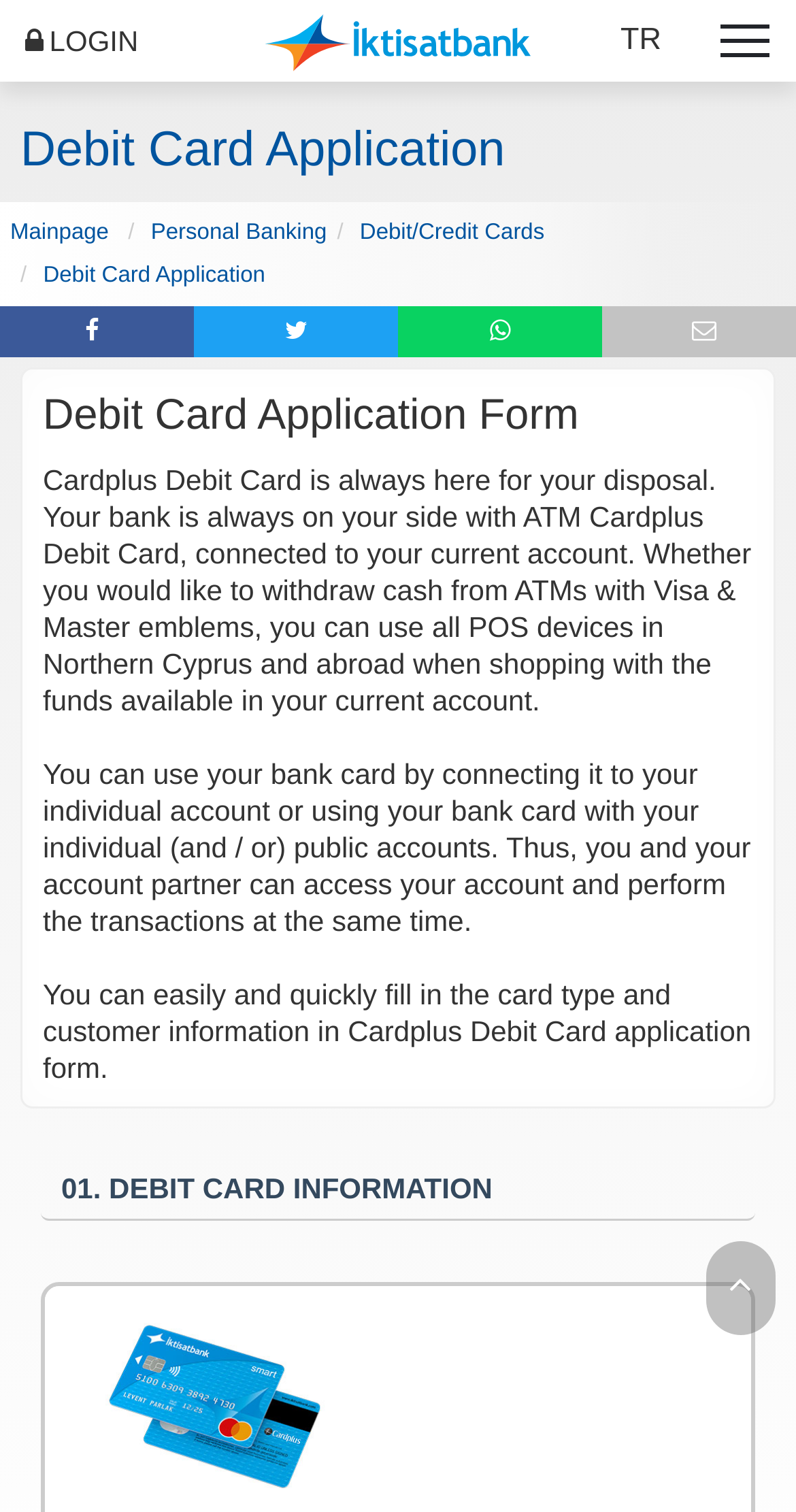Generate a comprehensive description of the webpage content.

The webpage is about the Cardplus Debit Card Application from Kıbrıs İktisat Bankası Ltd. At the top left, there is a "LOGIN" link, and next to it, the bank's logo and name are displayed. On the top right, there is a "TR" link. 

Below the top section, there is a header with several links, including "Mainpage", "Personal Banking", "Debit/Credit Cards", and "Debit Card Application". The "Debit Card Application" link is also highlighted as the current page. 

The main content of the page is divided into sections. The first section has a heading "Debit Card Application Form" and describes the benefits of the Cardplus Debit Card, including its use for purchases and cash withdrawals in Northern Cyprus and abroad. 

The second section explains how the card can be used with individual or joint accounts, allowing multiple users to access the account. 

The third section informs users that they can easily fill in the card type and customer information in the application form. 

Below these sections, there is a subheading "01. DEBIT CARD INFORMATION" and an image of a debit card. 

At the bottom right of the page, there is a social media link.